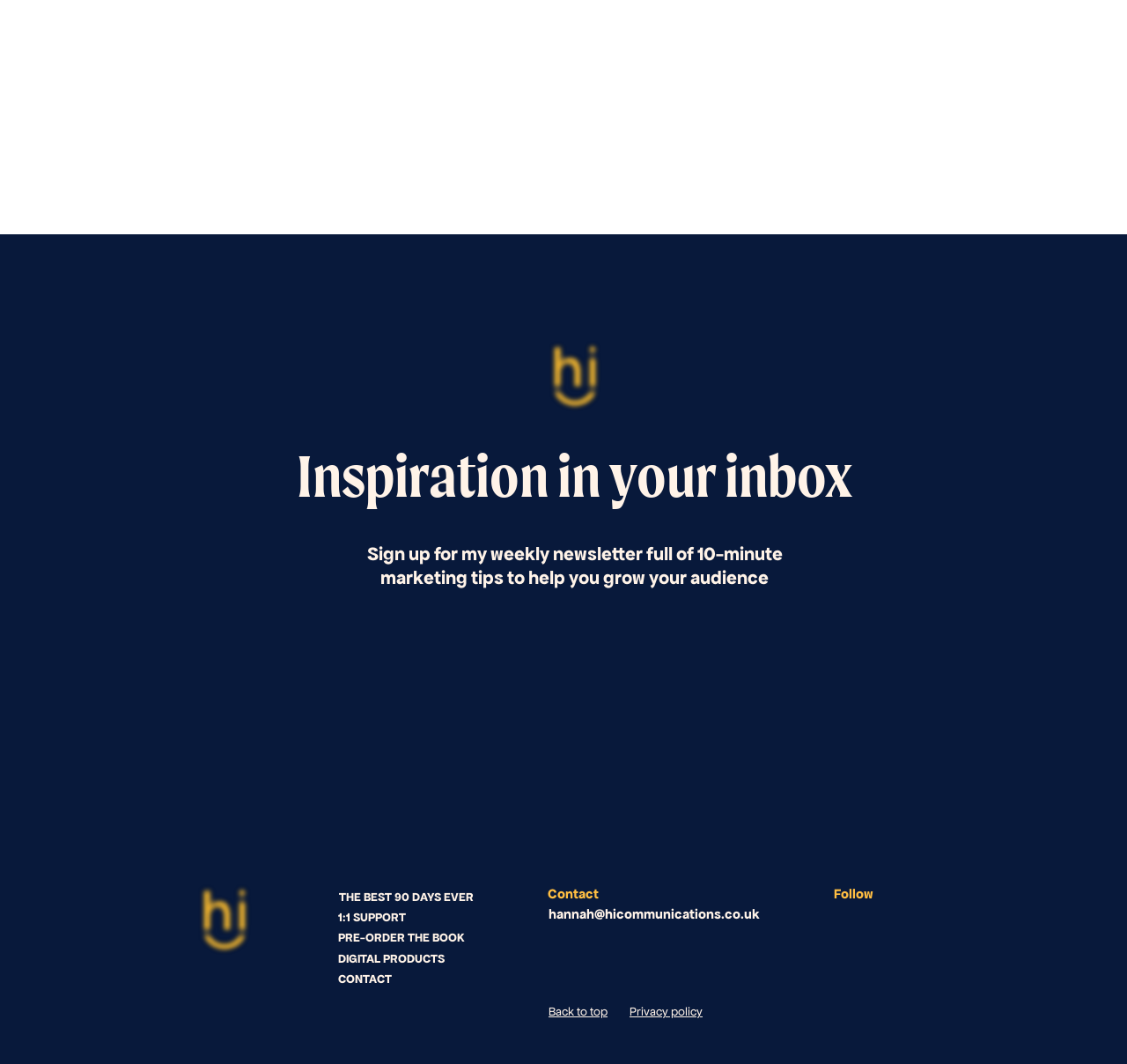Find the bounding box coordinates for the element that must be clicked to complete the instruction: "Sign up for the weekly newsletter". The coordinates should be four float numbers between 0 and 1, indicated as [left, top, right, bottom].

[0.323, 0.509, 0.697, 0.554]